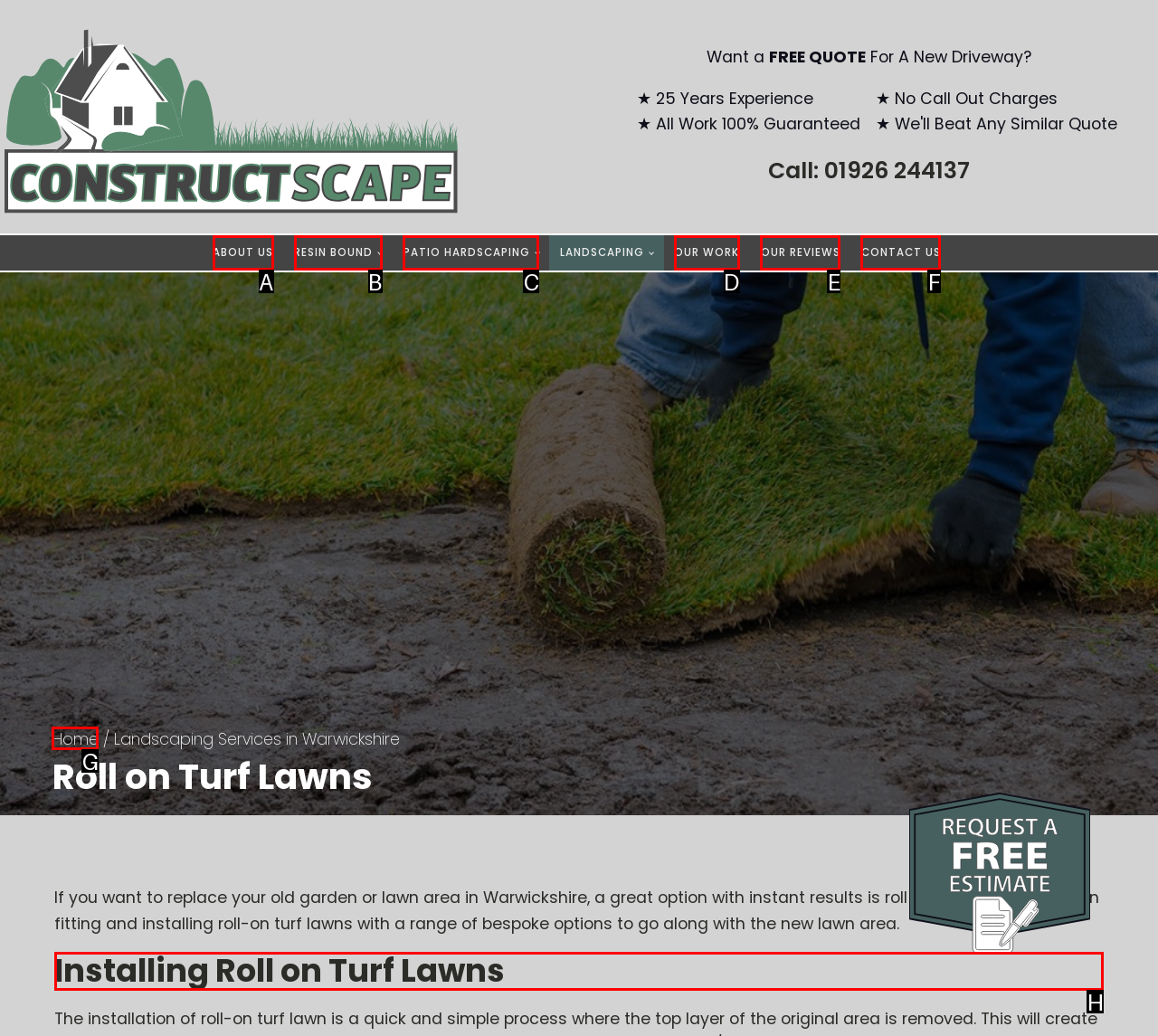For the task: Read more about 'Installing Roll on Turf Lawns', tell me the letter of the option you should click. Answer with the letter alone.

H